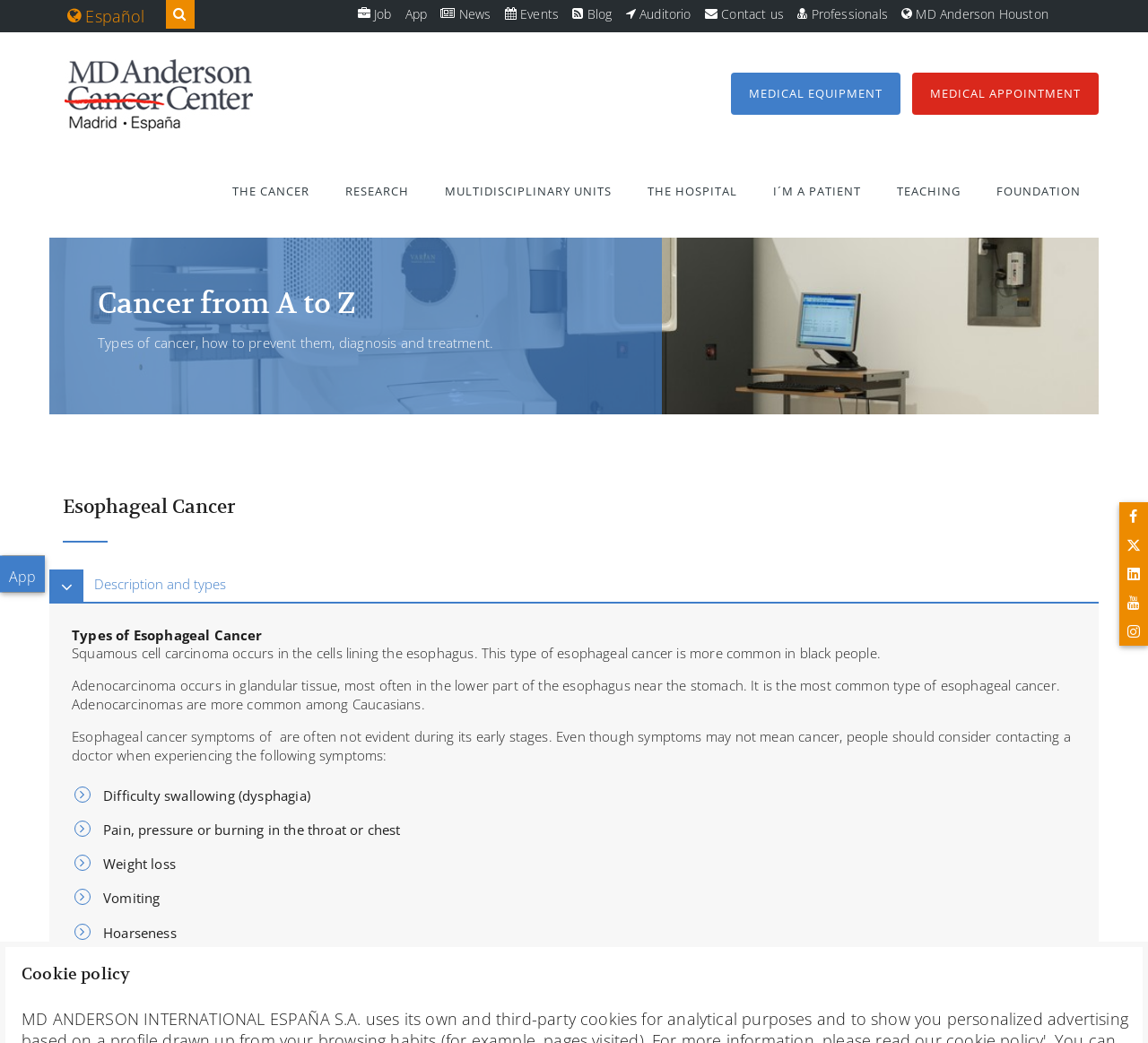Identify the bounding box coordinates of the element to click to follow this instruction: 'Search for something'. Ensure the coordinates are four float values between 0 and 1, provided as [left, top, right, bottom].

[0.144, 0.0, 0.169, 0.028]